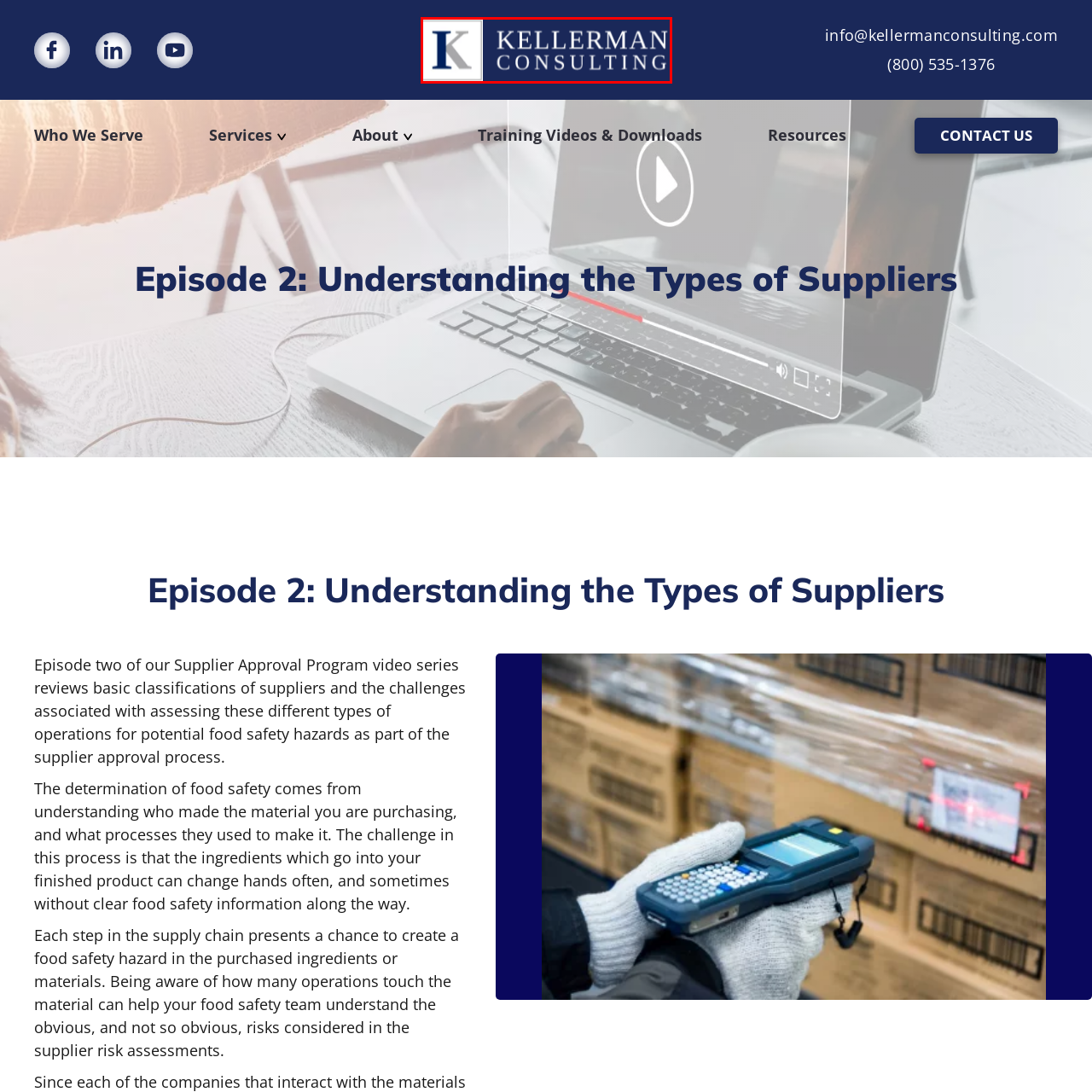What is the font style of 'KELLERMAN CONSULTING'?
Direct your attention to the area of the image outlined in red and provide a detailed response based on the visual information available.

The caption states that the name 'KELLERMAN CONSULTING' is written in bold, uppercase letters, which conveys the company's focus on consulting services. This information is directly provided in the caption, enabling us to determine the font style of 'KELLERMAN CONSULTING'.